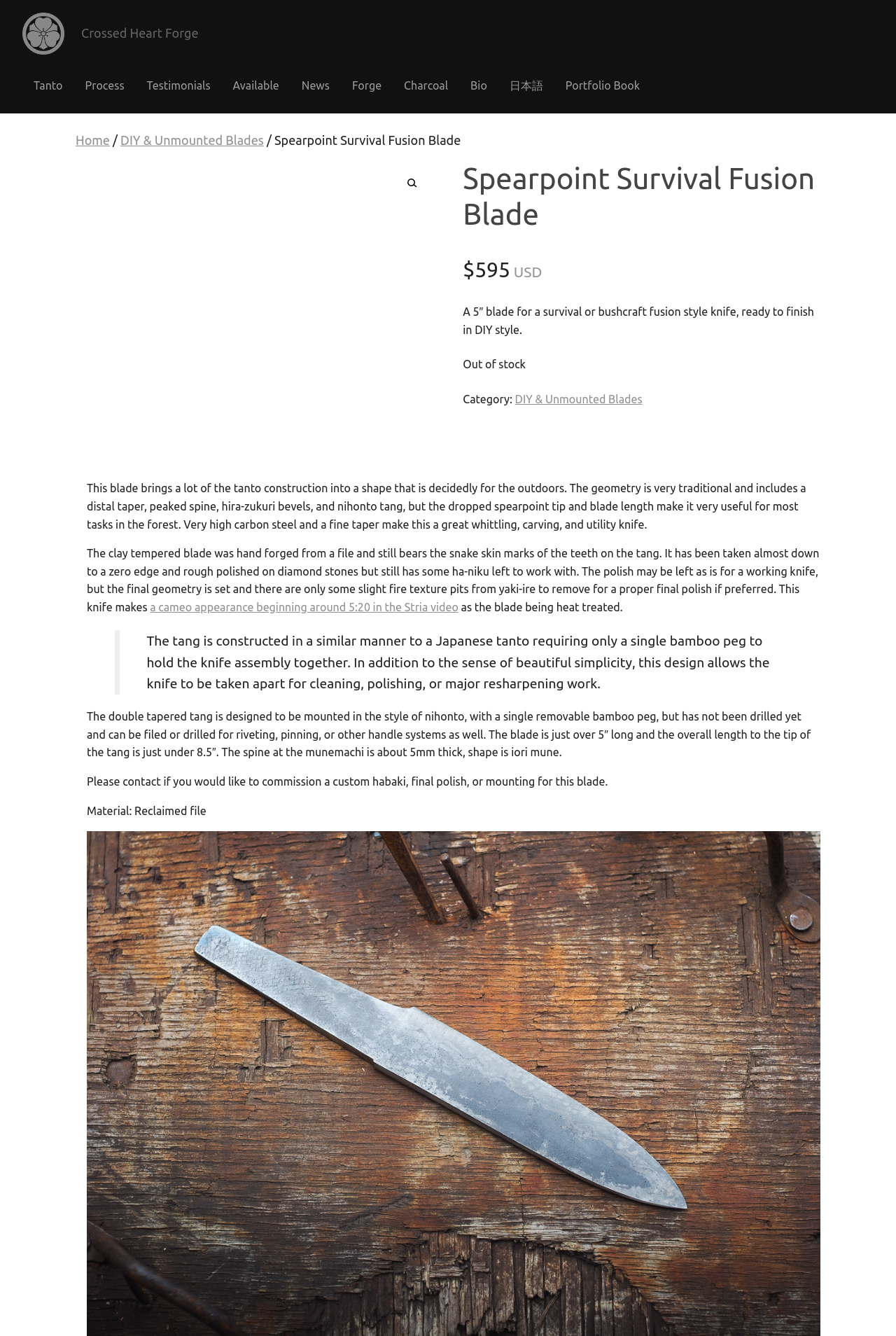Please locate the clickable area by providing the bounding box coordinates to follow this instruction: "Click on the 'Tanto' link".

[0.025, 0.053, 0.082, 0.075]